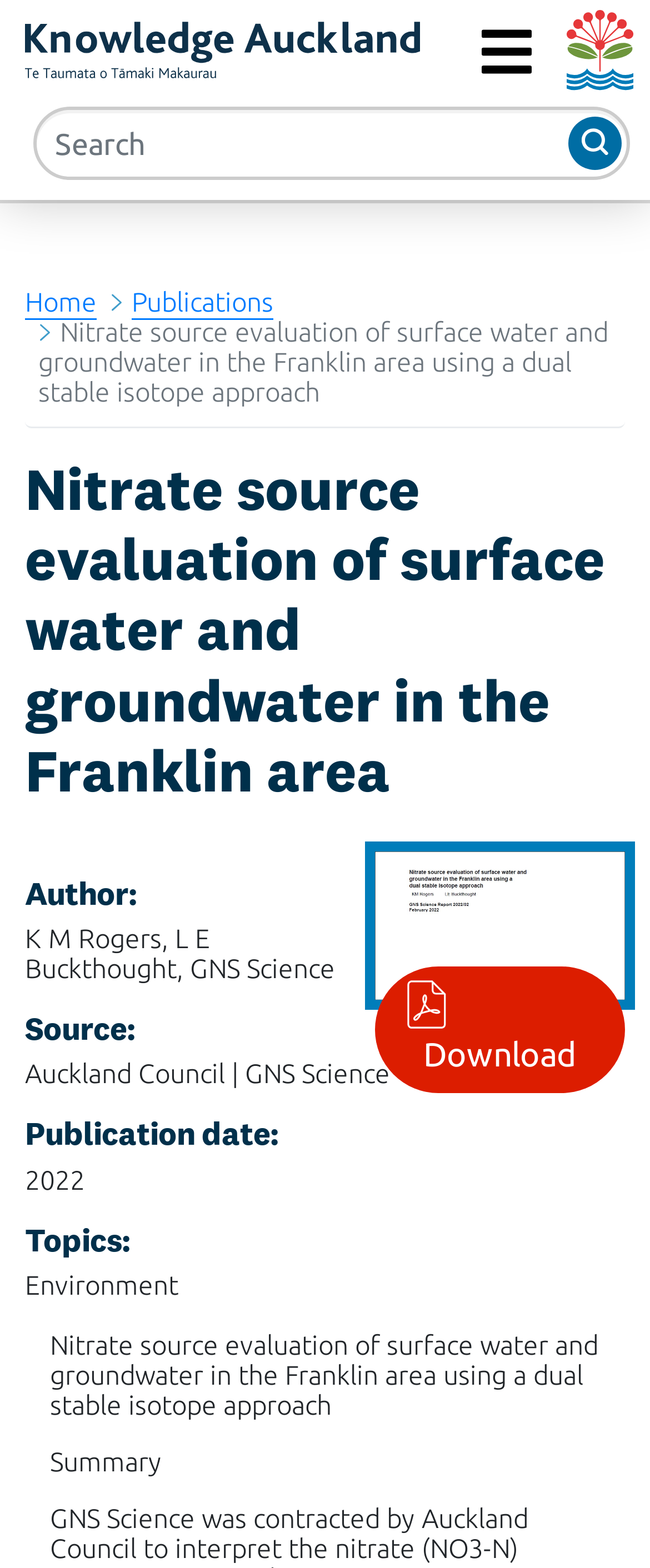Identify the bounding box coordinates for the UI element described by the following text: "Auckland Council". Provide the coordinates as four float numbers between 0 and 1, in the format [left, top, right, bottom].

[0.872, 0.0, 0.974, 0.064]